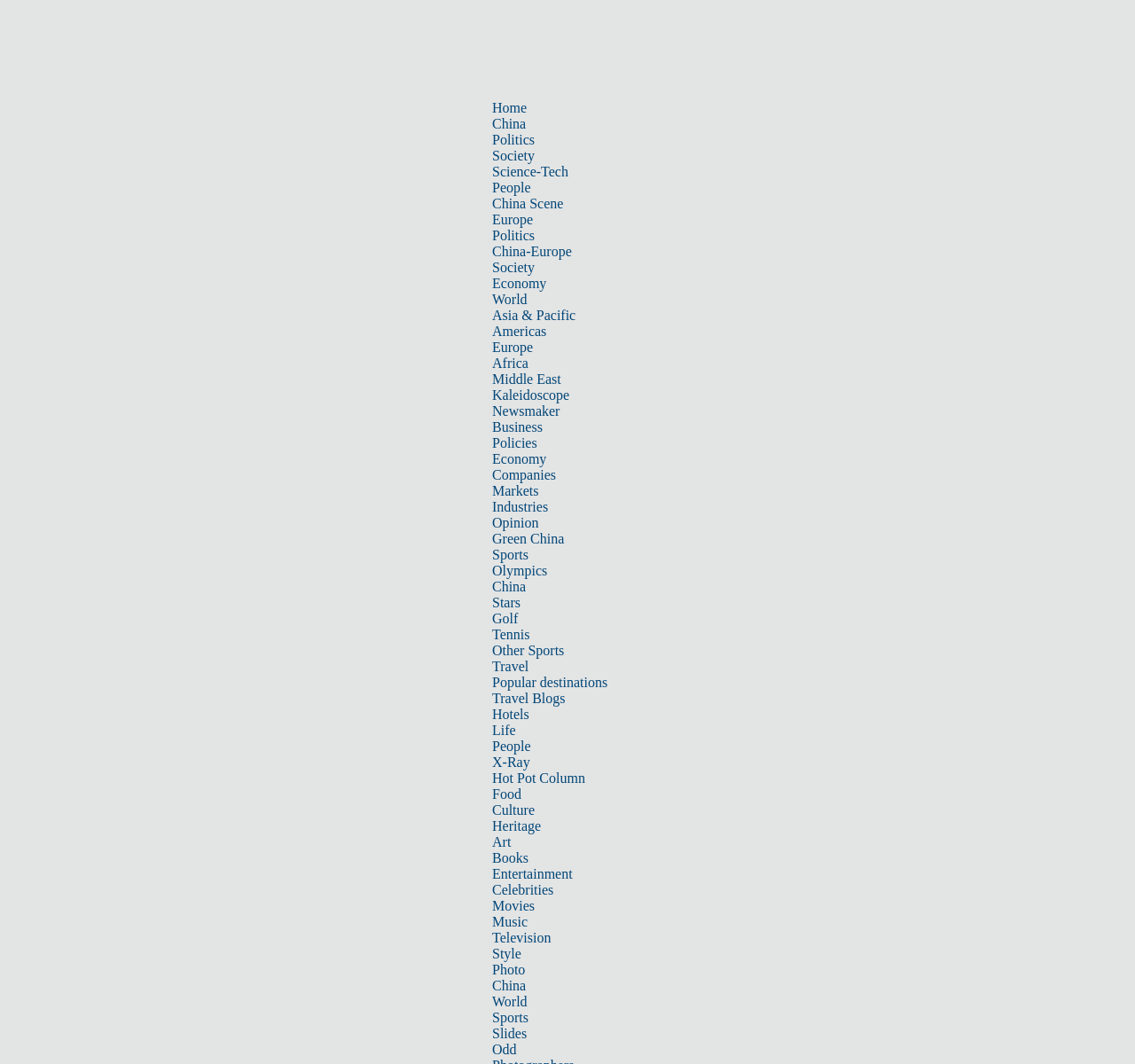Using the provided description: "China Scene", find the bounding box coordinates of the corresponding UI element. The output should be four float numbers between 0 and 1, in the format [left, top, right, bottom].

[0.434, 0.184, 0.496, 0.198]